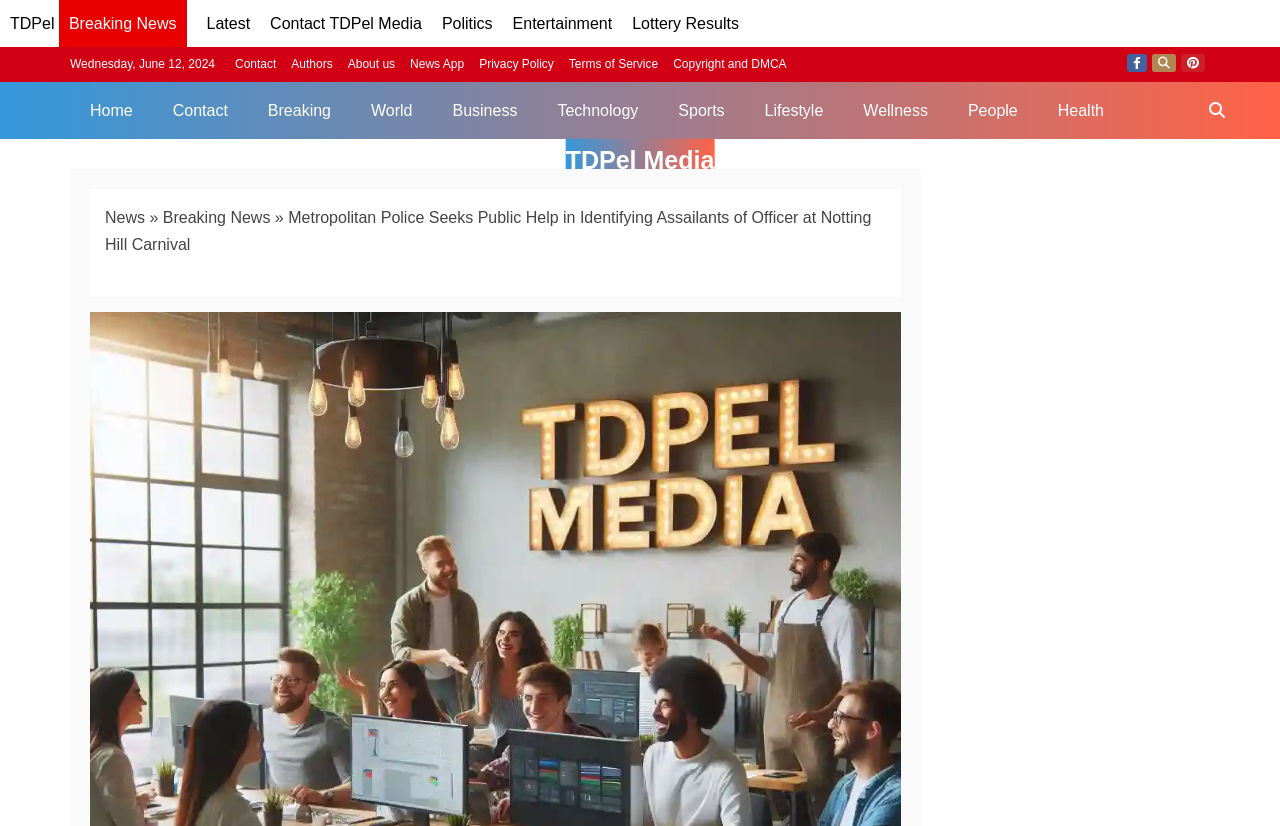What is the name of the news organization?
With the help of the image, please provide a detailed response to the question.

I found the name of the news organization by looking at the link element with the text 'TDPel' which has a bounding box with coordinates [0.008, 0.018, 0.043, 0.039]. This suggests that the news organization is TDPel Media.